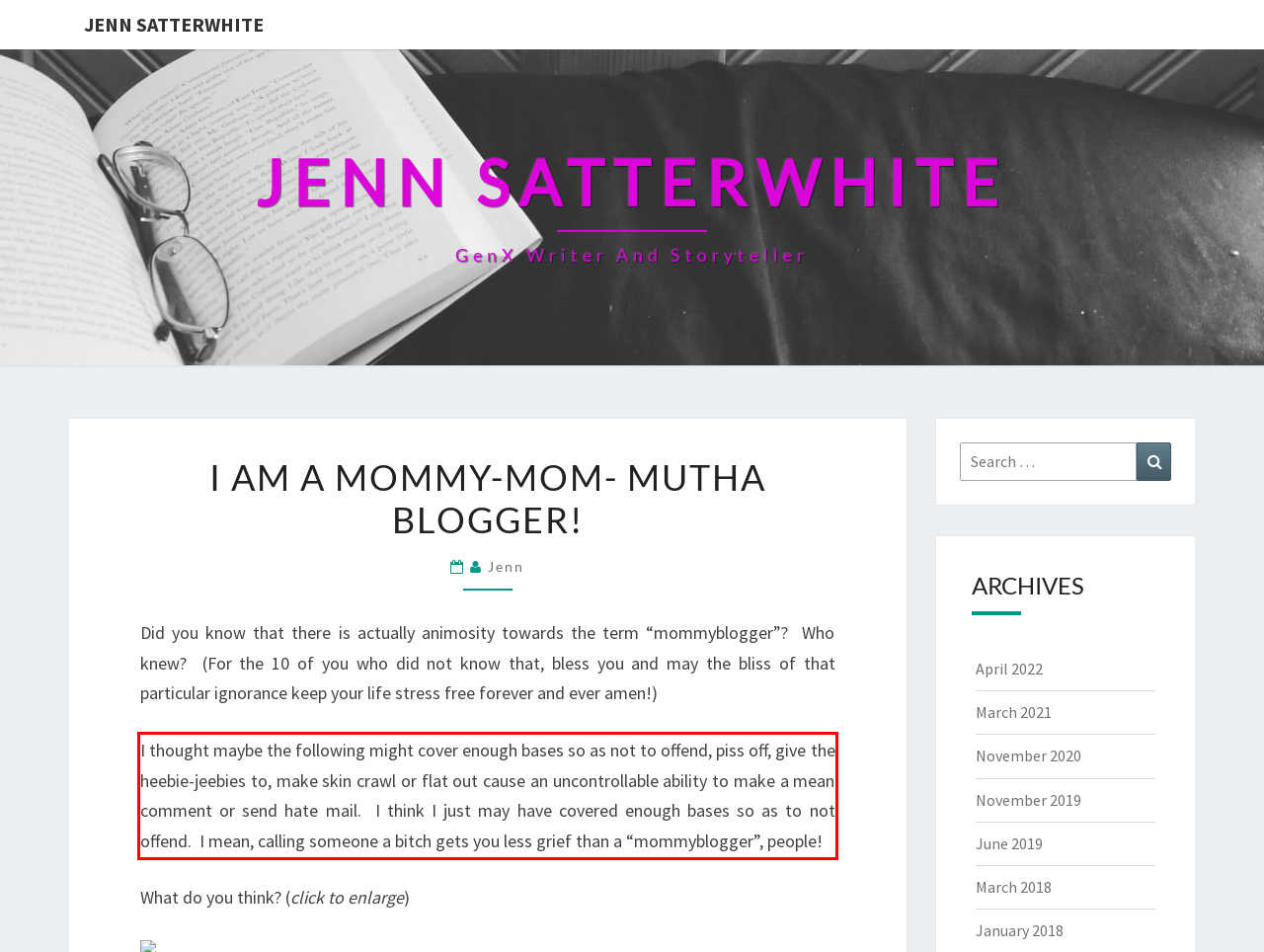Please perform OCR on the UI element surrounded by the red bounding box in the given webpage screenshot and extract its text content.

I thought maybe the following might cover enough bases so as not to offend, piss off, give the heebie-jeebies to, make skin crawl or flat out cause an uncontrollable ability to make a mean comment or send hate mail. I think I just may have covered enough bases so as to not offend. I mean, calling someone a bitch gets you less grief than a “mommyblogger”, people!